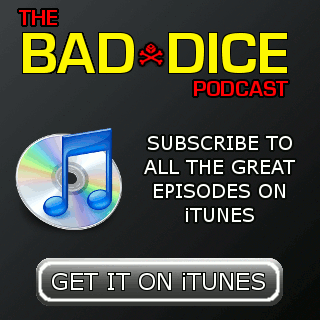Respond with a single word or phrase for the following question: 
What does the button read?

GET IT ON iTUNES